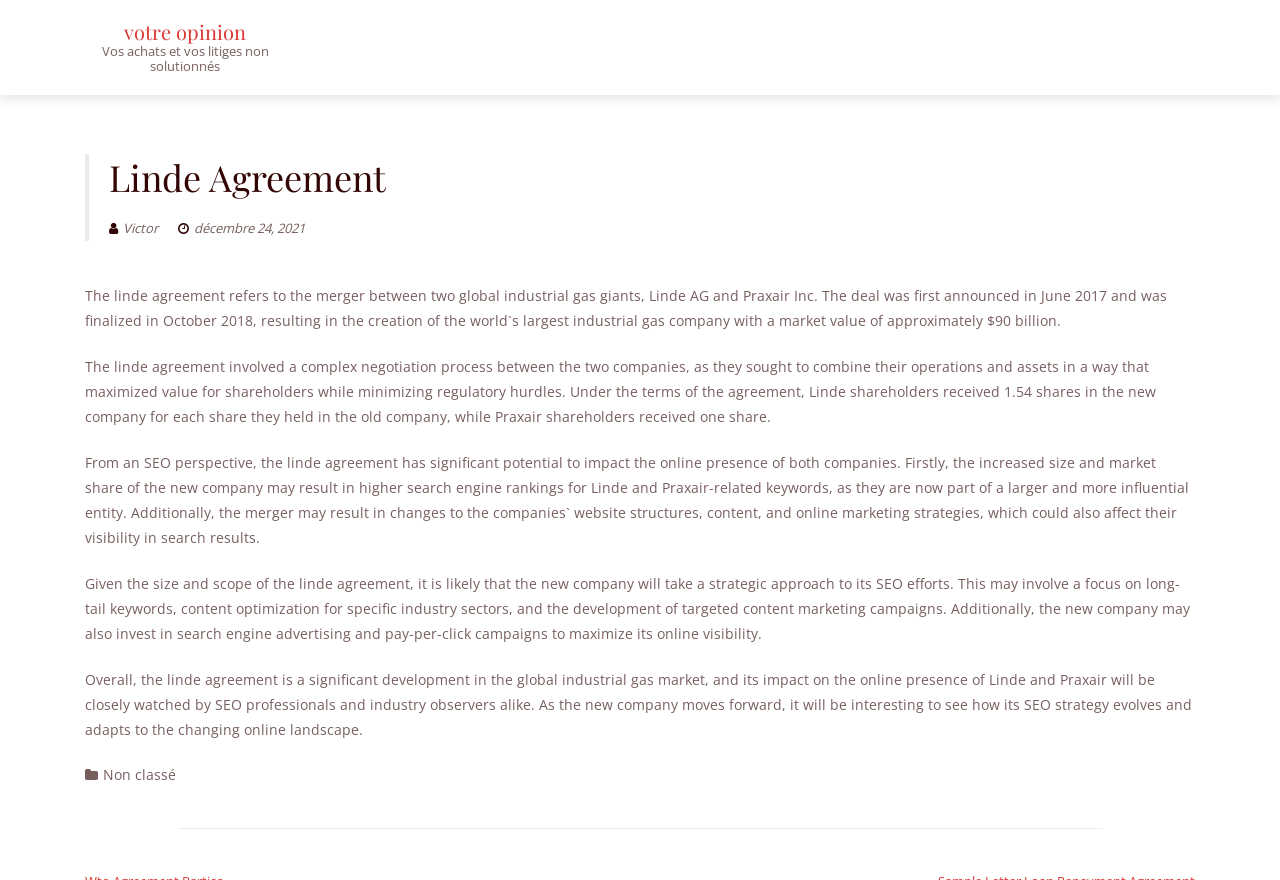Based on the provided description, "Victor", find the bounding box of the corresponding UI element in the screenshot.

[0.085, 0.249, 0.123, 0.269]